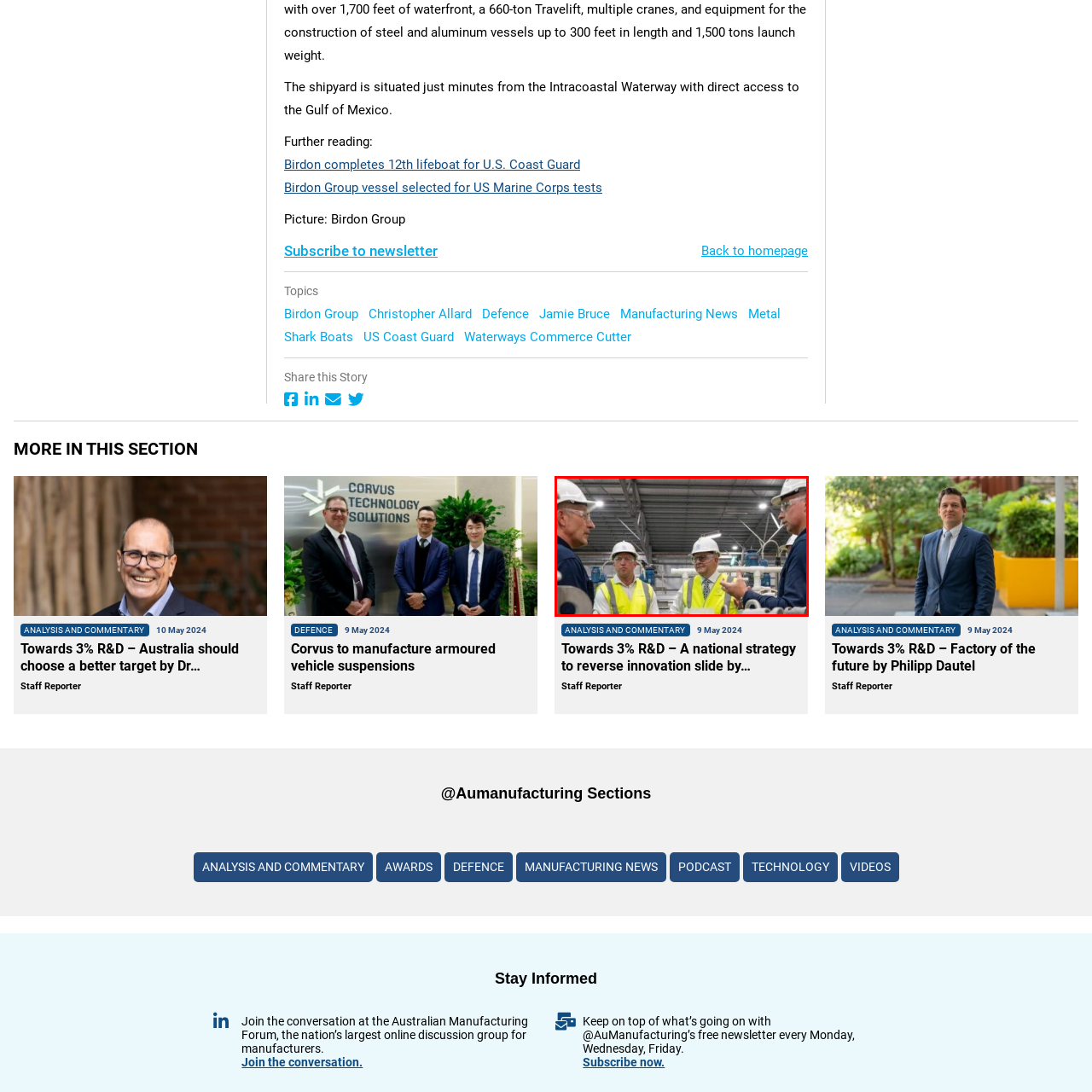What is the focus of their work environment?
Please analyze the image within the red bounding box and offer a comprehensive answer to the question.

The men are dressed in high-visibility vests, which suggests that safety is a top priority in their work environment. This is further reinforced by the fact that they are also wearing hard hats and safety glasses.